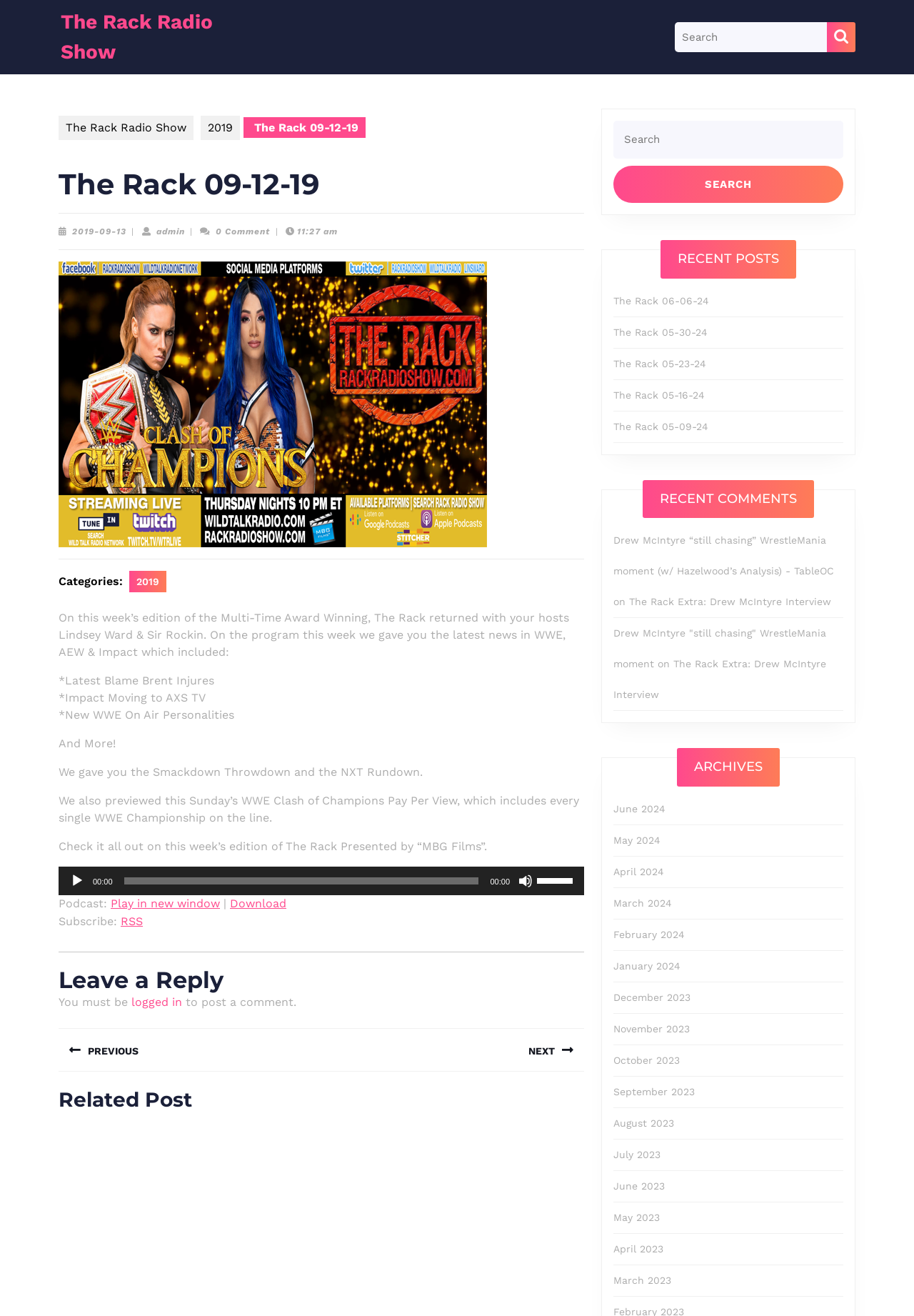Identify the bounding box coordinates for the UI element mentioned here: "March 2023". Provide the coordinates as four float values between 0 and 1, i.e., [left, top, right, bottom].

[0.671, 0.968, 0.734, 0.977]